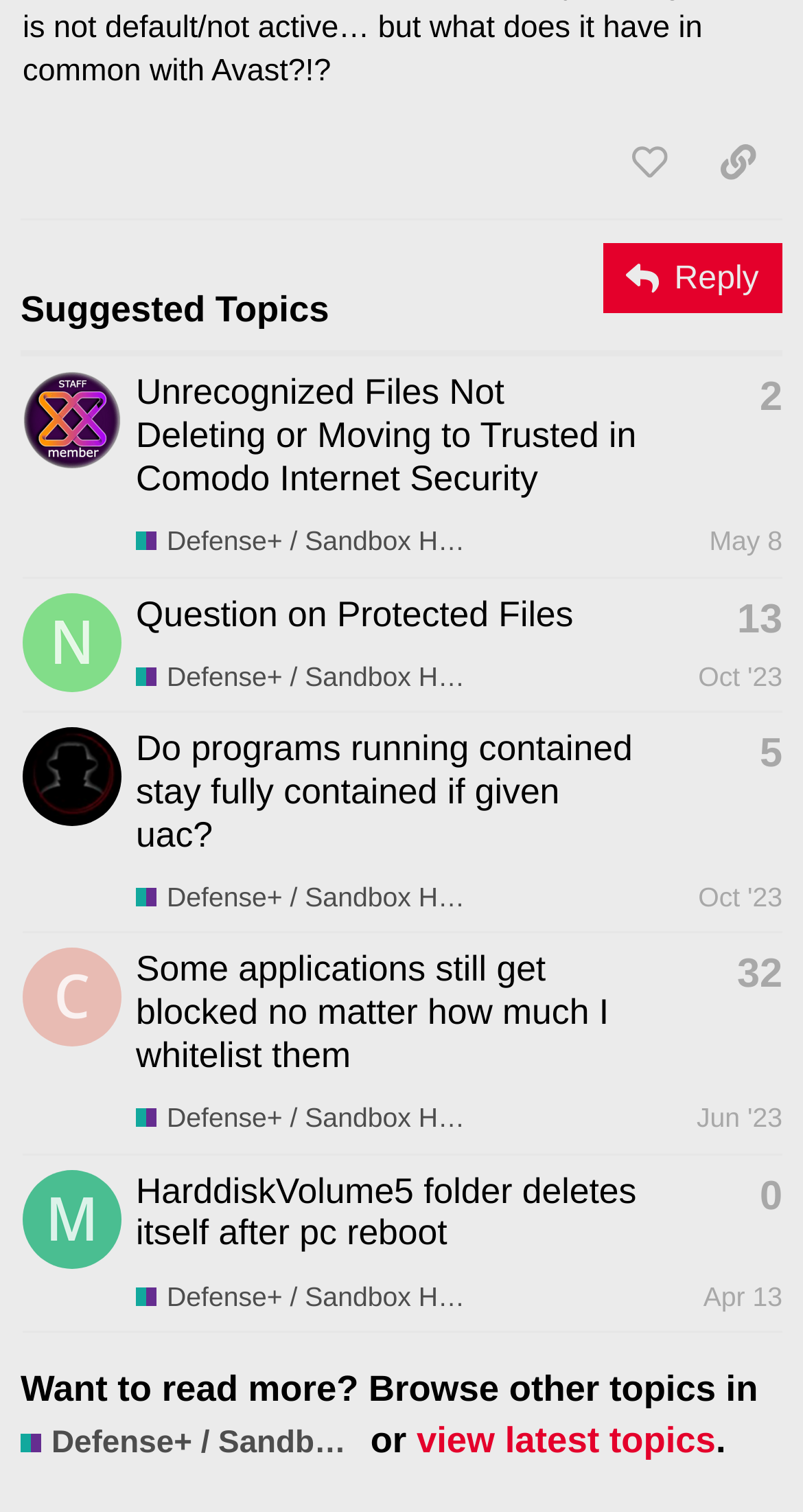Using the details in the image, give a detailed response to the question below:
What is the purpose of the button 'This topic has 2 replies'?

I looked at the first row in the table with the heading 'Suggested Topics' and found the button 'This topic has 2 replies' which is used to show the number of replies for the topic.